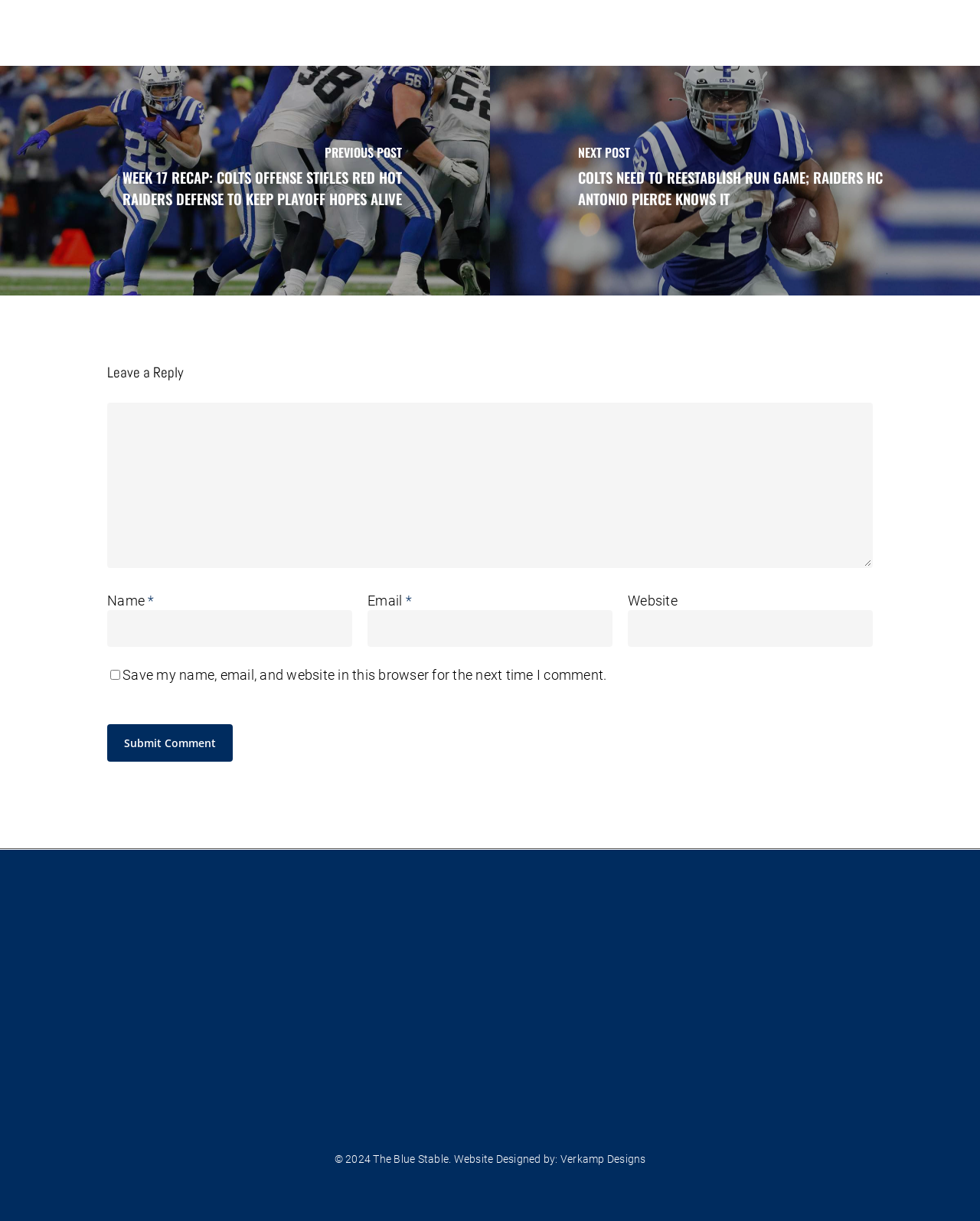Use a single word or phrase to answer the question: 
What is the email address to contact?

thebluestable.com@gmail.com